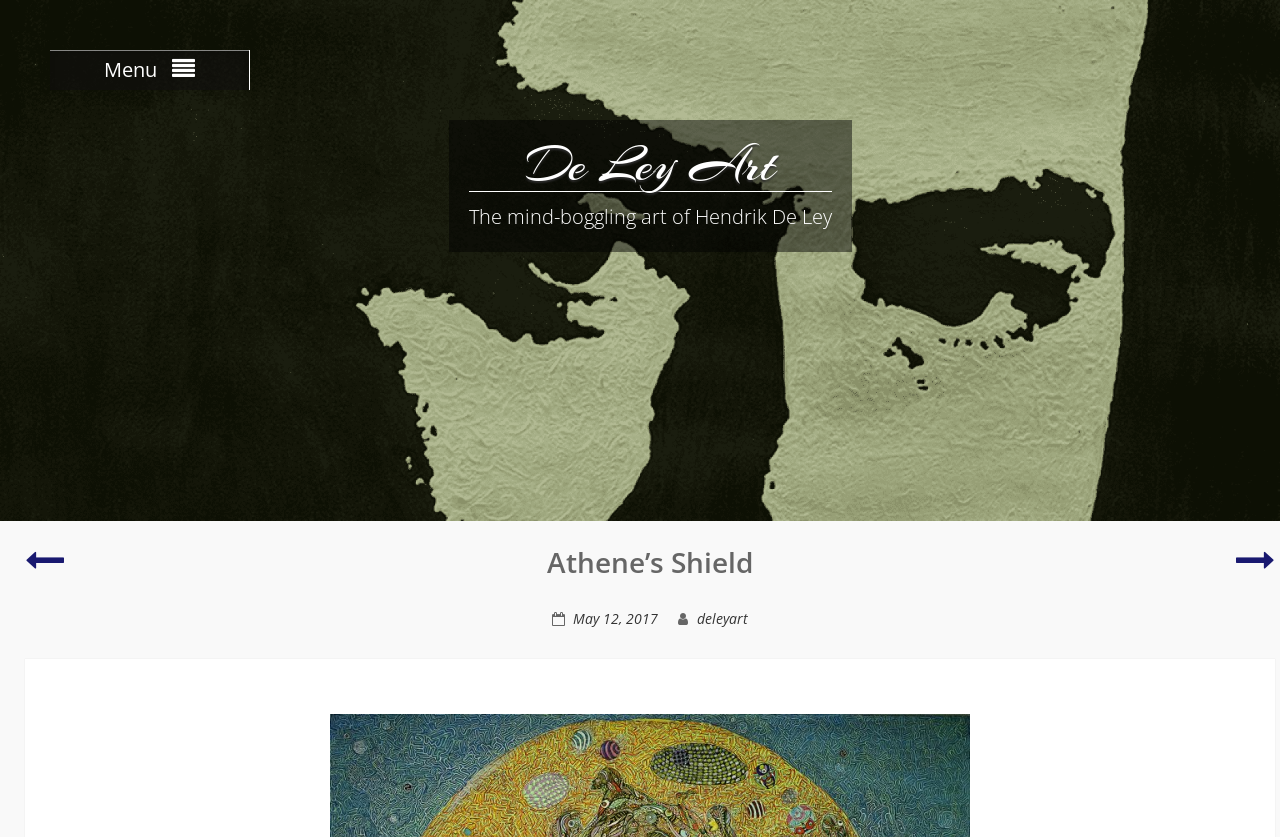Locate the bounding box of the UI element defined by this description: "Athene’s Shield (close-up of face)". The coordinates should be given as four float numbers between 0 and 1, formatted as [left, top, right, bottom].

[0.966, 0.668, 0.996, 0.69]